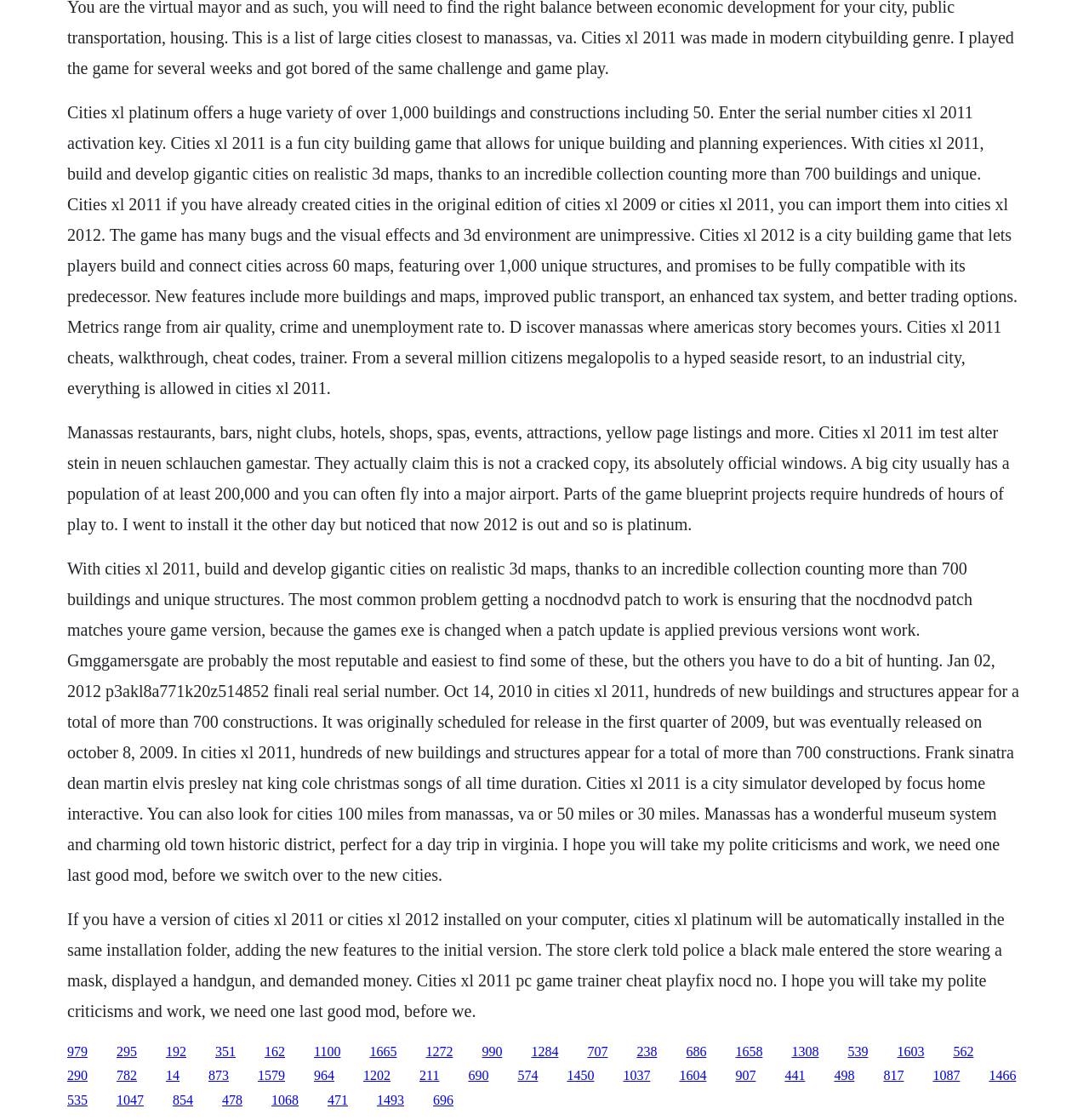Please provide a brief answer to the following inquiry using a single word or phrase:
What is the name of the city building game?

Cities XL 2011